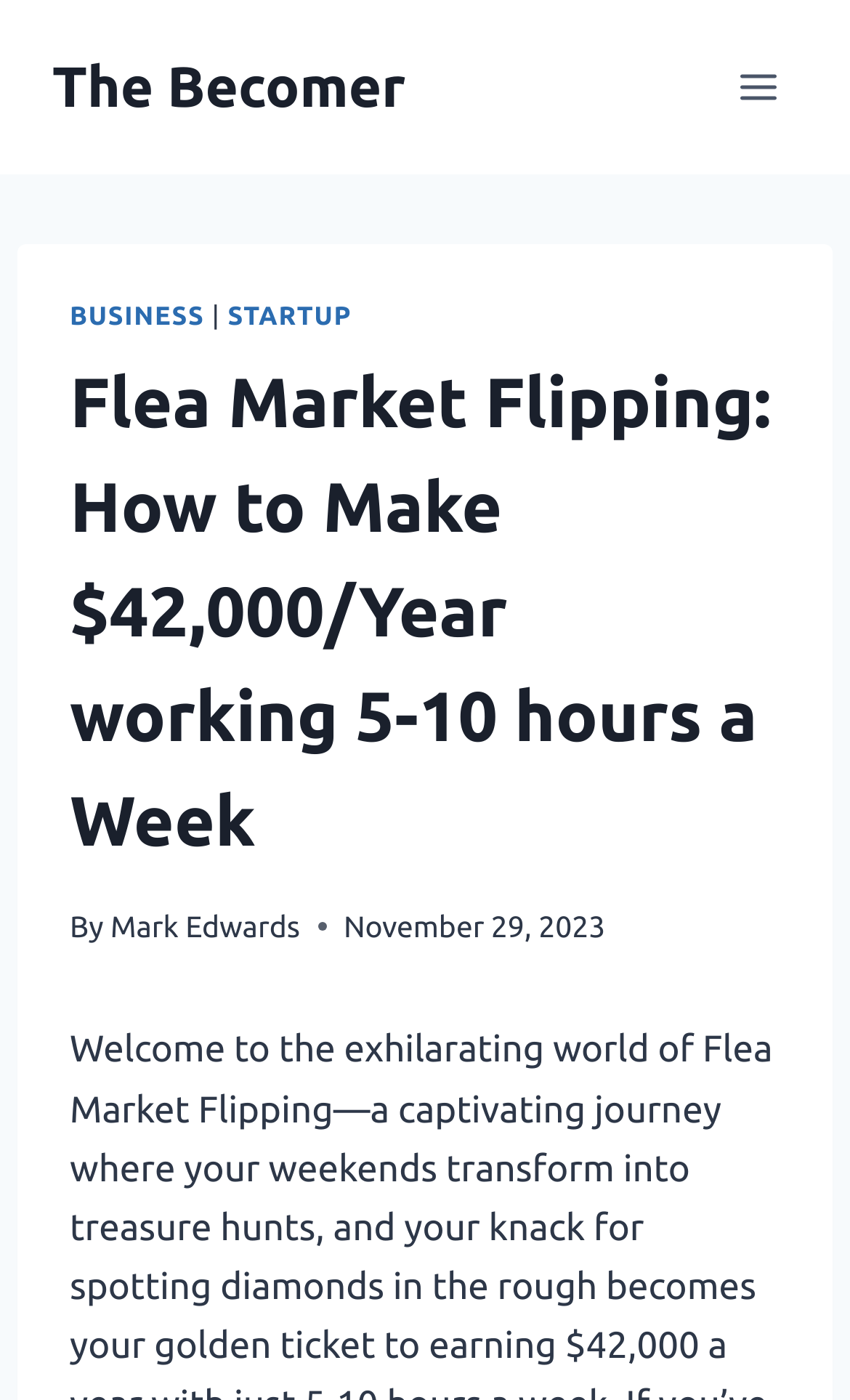Determine the main heading of the webpage and generate its text.

Flea Market Flipping: How to Make $42,000/Year working 5-10 hours a Week